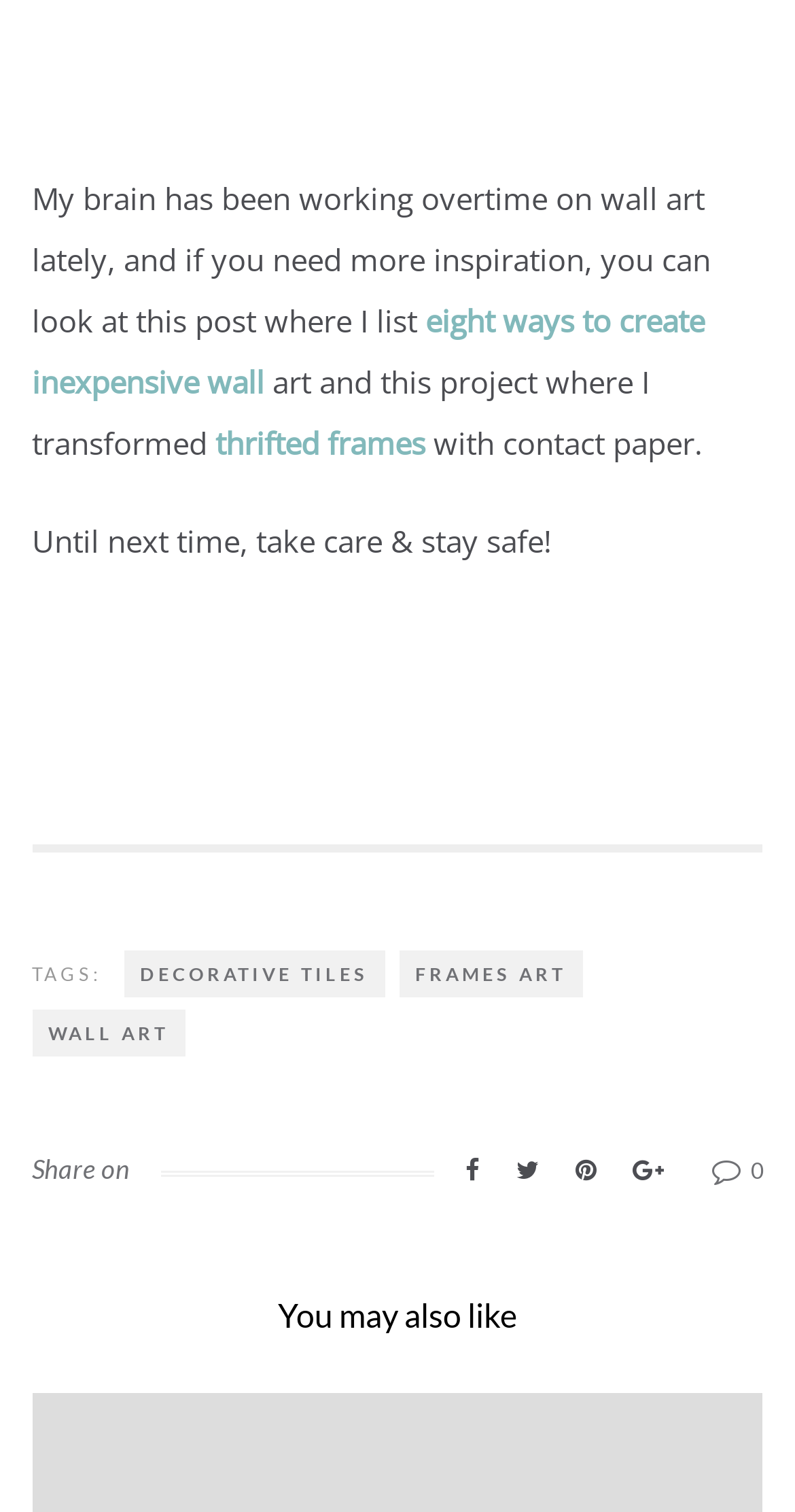Locate the bounding box coordinates of the element you need to click to accomplish the task described by this instruction: "Check out other posts you may also like".

[0.04, 0.859, 0.96, 0.88]